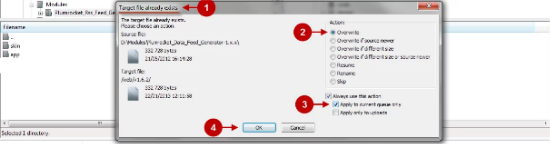Respond with a single word or phrase:
What is the purpose of the 'Always use this action' checkbox?

To set a preference for future uploads